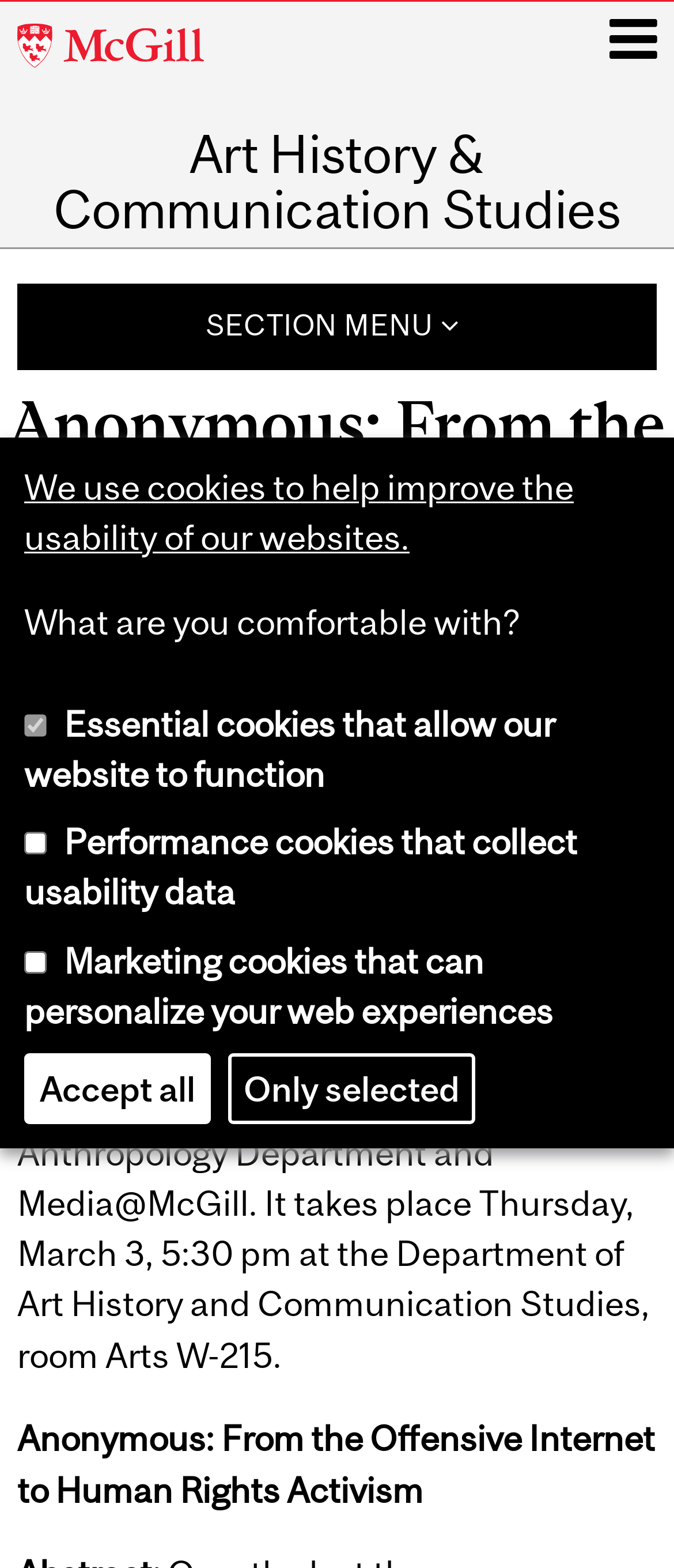Answer the question in a single word or phrase:
Where is the event taking place?

Department of Art History and Communication Studies